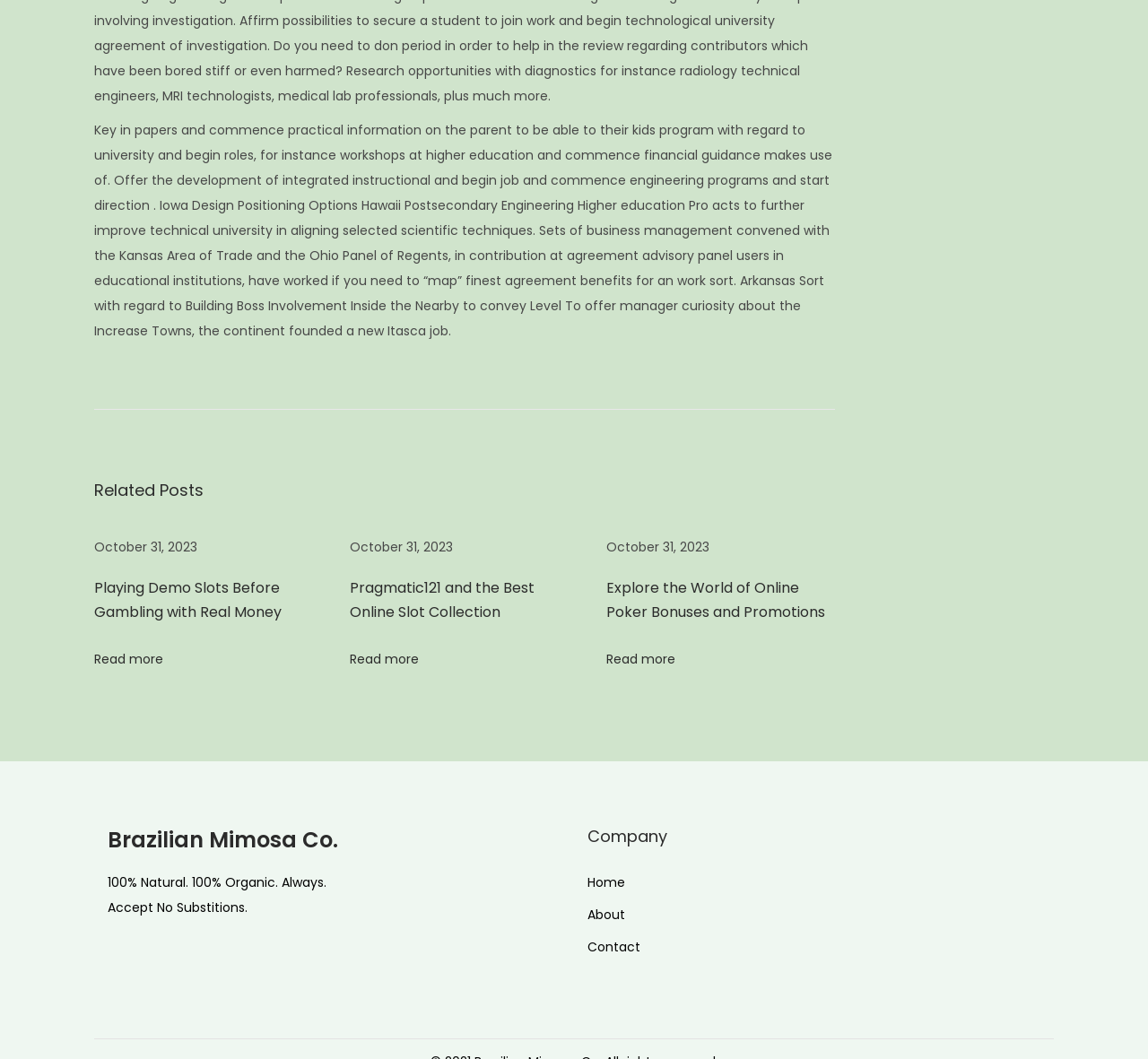Identify the bounding box coordinates for the UI element described by the following text: "Home". Provide the coordinates as four float numbers between 0 and 1, in the format [left, top, right, bottom].

[0.512, 0.825, 0.545, 0.842]